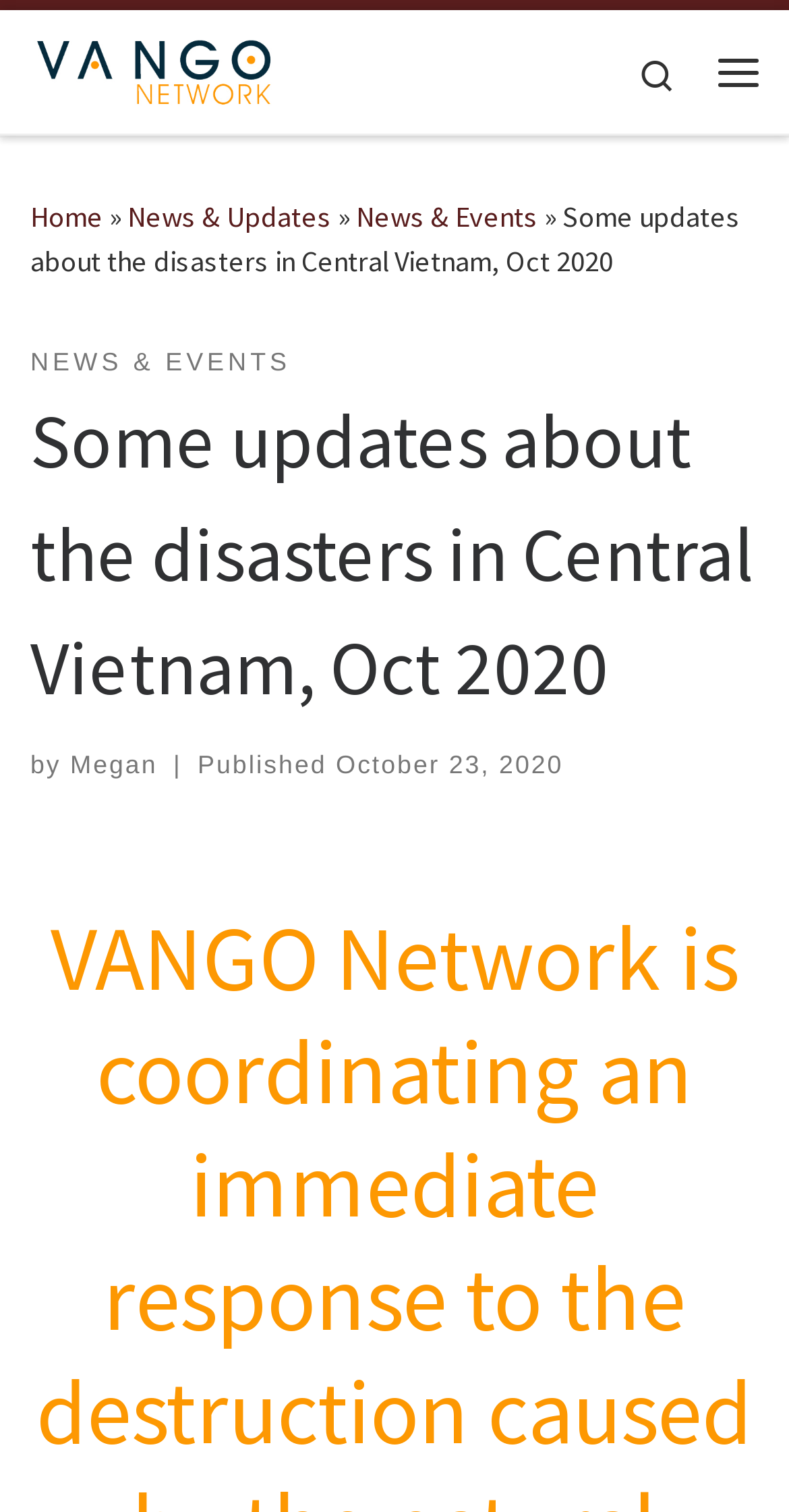What is the category of the latest article?
Please respond to the question thoroughly and include all relevant details.

I found the category of the latest article by looking at the link element with the text 'NEWS & EVENTS' which is located above the heading 'Some updates about the disasters in Central Vietnam, Oct 2020'.